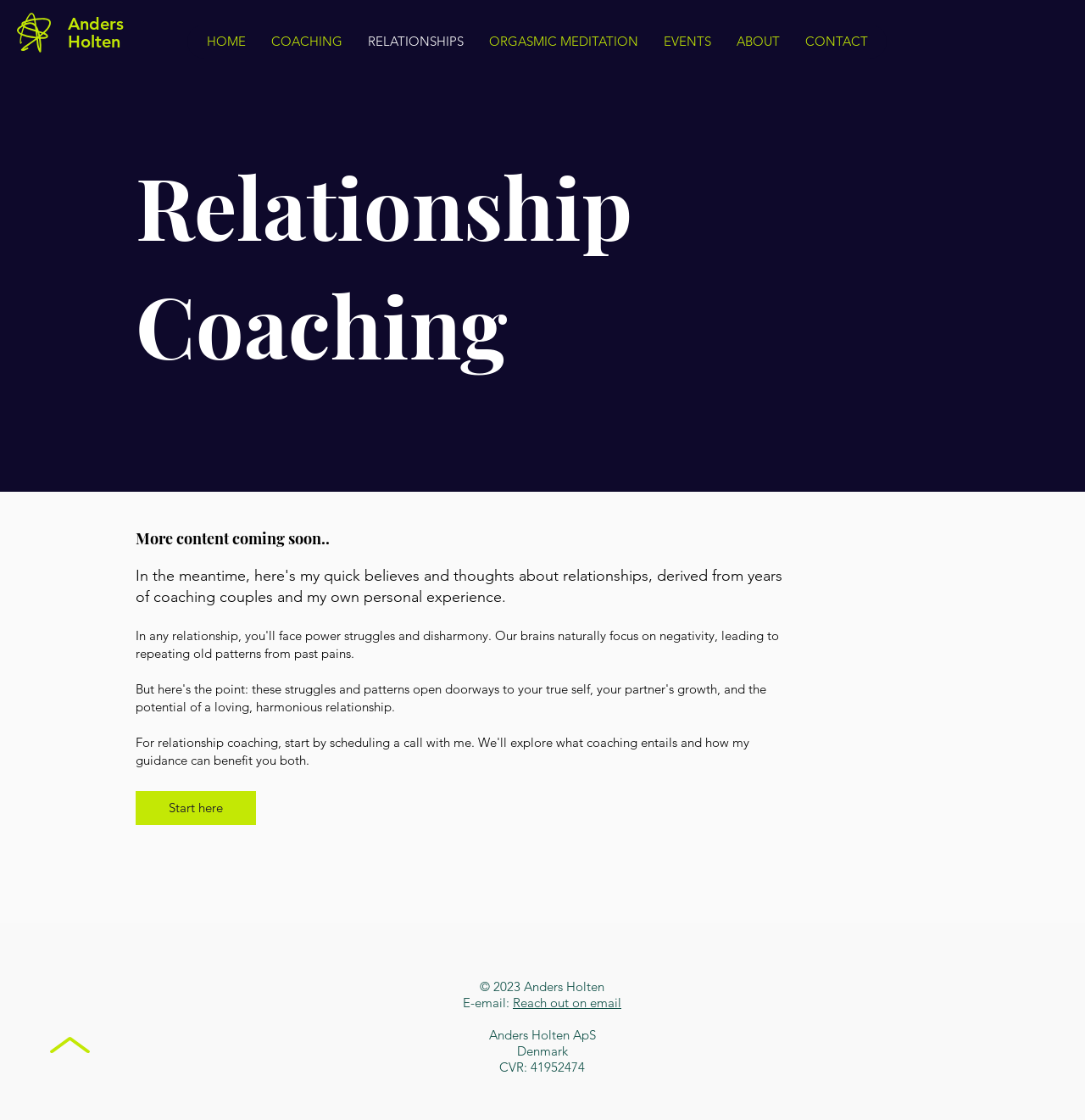Give a detailed account of the webpage's layout and content.

The webpage is about relationships and coaching, with a focus on the services offered by Anders Holten. At the top left, there is a small link, followed by a larger link with the name "Anders Holten". 

Below these links, there is a navigation menu with seven options: "HOME", "COACHING", "RELATIONSHIPS", "ORGASMIC MEDITATION", "EVENTS", "ABOUT", and "CONTACT". These links are horizontally aligned and take up most of the width of the page.

The main content of the page is divided into three sections. The first section has a heading "Relationship Coaching" and takes up about a quarter of the page's height. The second section has a heading "More content coming soon.." and is located below the first section. The third section has a link "Start here" and is positioned at the bottom of the main content area.

At the very bottom of the page, there is a footer section with copyright information, contact details, and company information. The copyright information reads "© 2023 Anders Holten". The contact details include an email address and a link to "Reach out on email". The company information includes the company name "Anders Holten ApS", its location "Denmark", and its CVR number "41952474".